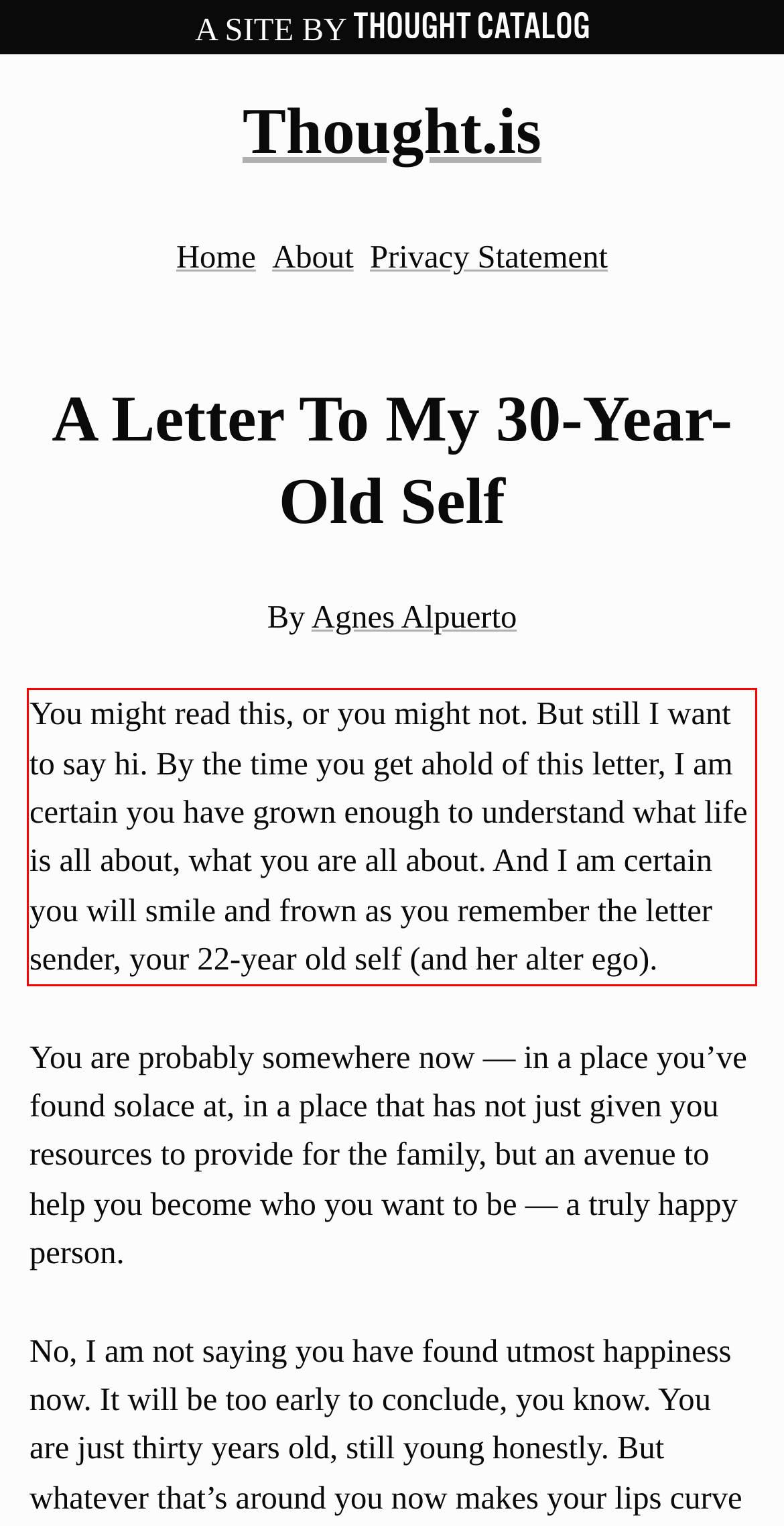Please perform OCR on the UI element surrounded by the red bounding box in the given webpage screenshot and extract its text content.

You might read this, or you might not. But still I want to say hi. By the time you get ahold of this letter, I am certain you have grown enough to understand what life is all about, what you are all about. And I am certain you will smile and frown as you remember the letter sender, your 22-year old self (and her alter ego).